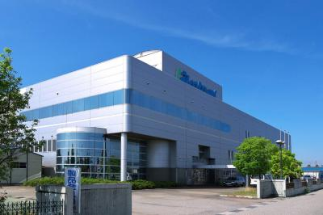What type of design style is reflected in the building's architecture?
Answer the question with a single word or phrase, referring to the image.

Modern